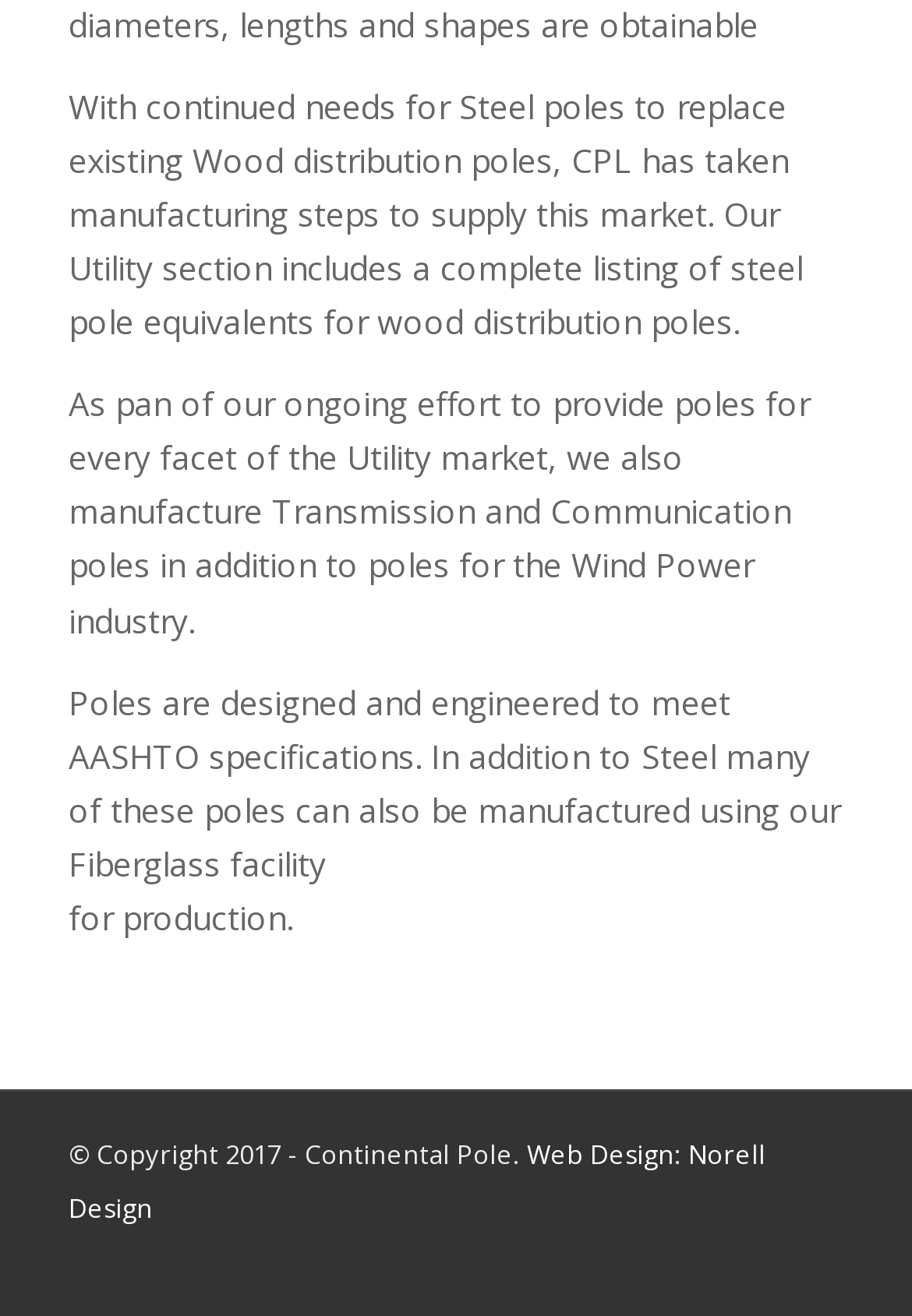Using the description: "Web Design: Norell Design", identify the bounding box of the corresponding UI element in the screenshot.

[0.075, 0.863, 0.839, 0.931]